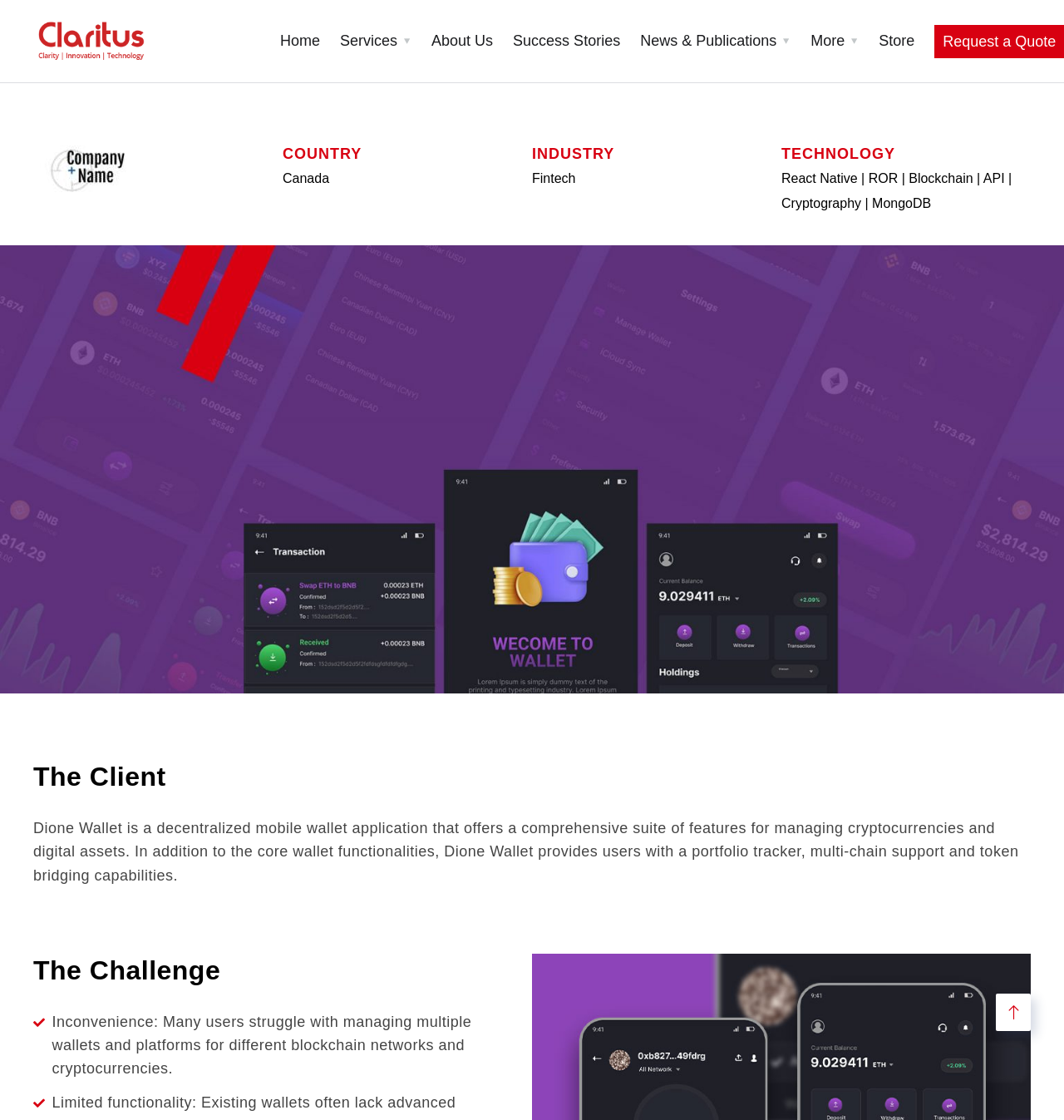What technologies does the company use?
Based on the screenshot, respond with a single word or phrase.

React Native, ROR, Blockchain, API, Cryptography, MongoDB